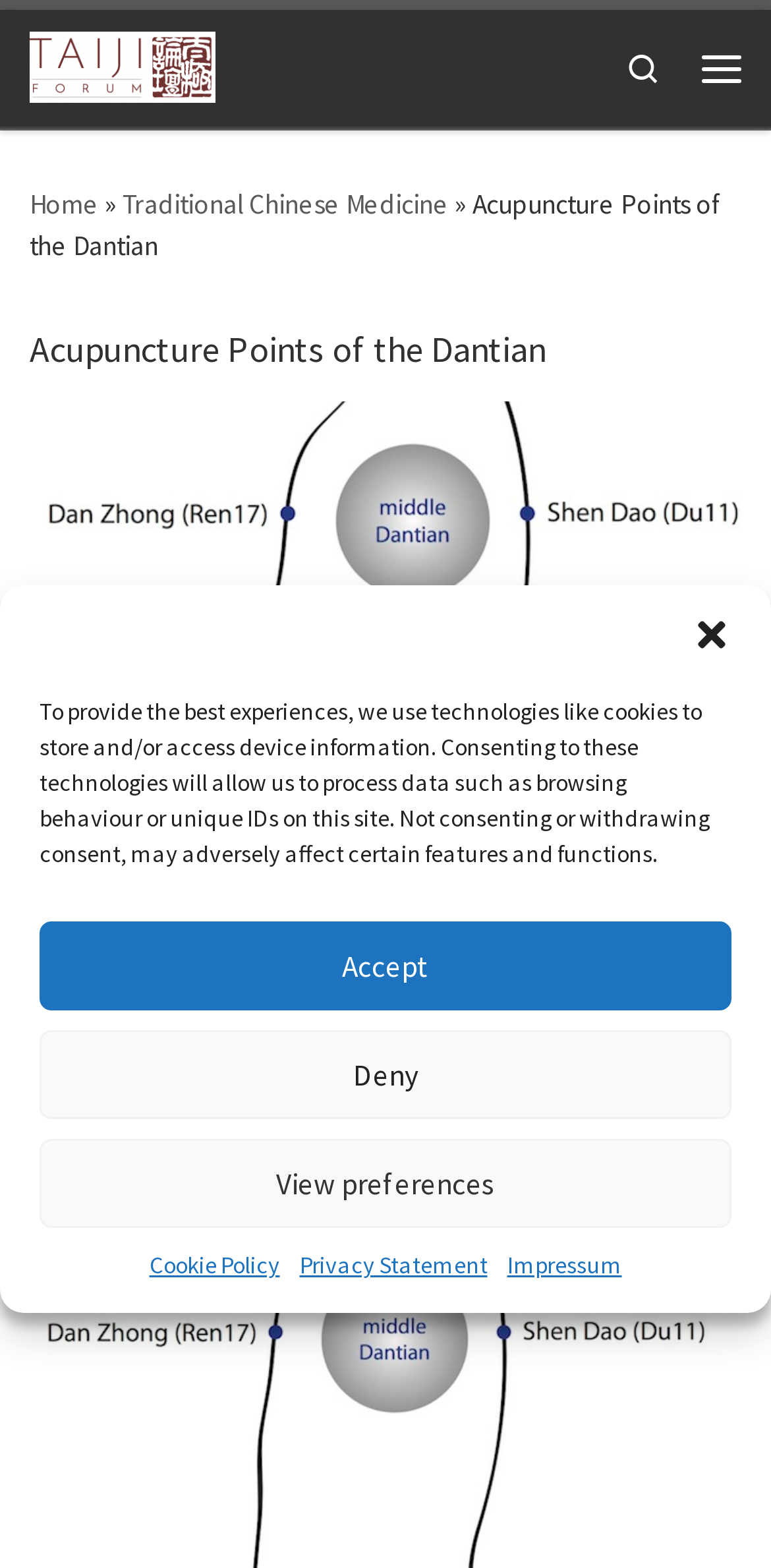Generate the text content of the main heading of the webpage.

Acupuncture Points of the Dantian